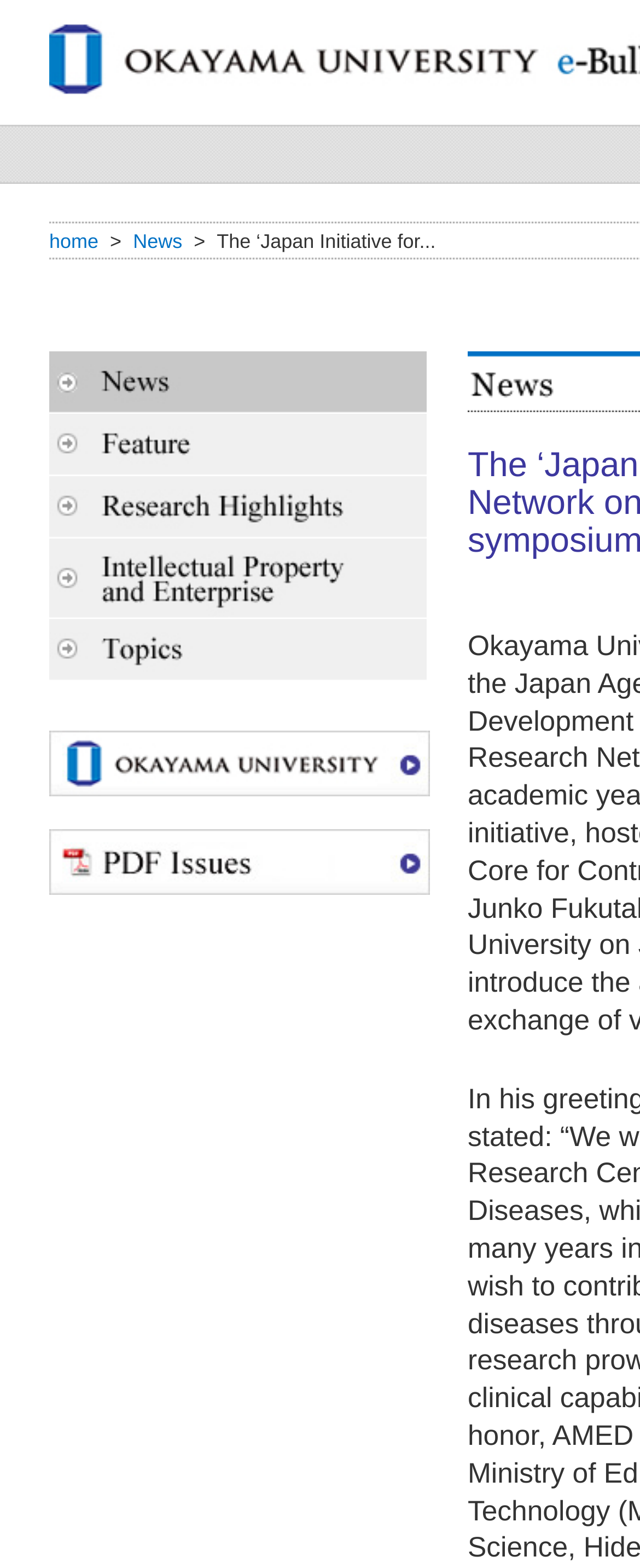What is the first news item on the webpage?
From the image, respond with a single word or phrase.

The ‘Japan Initiative for…'